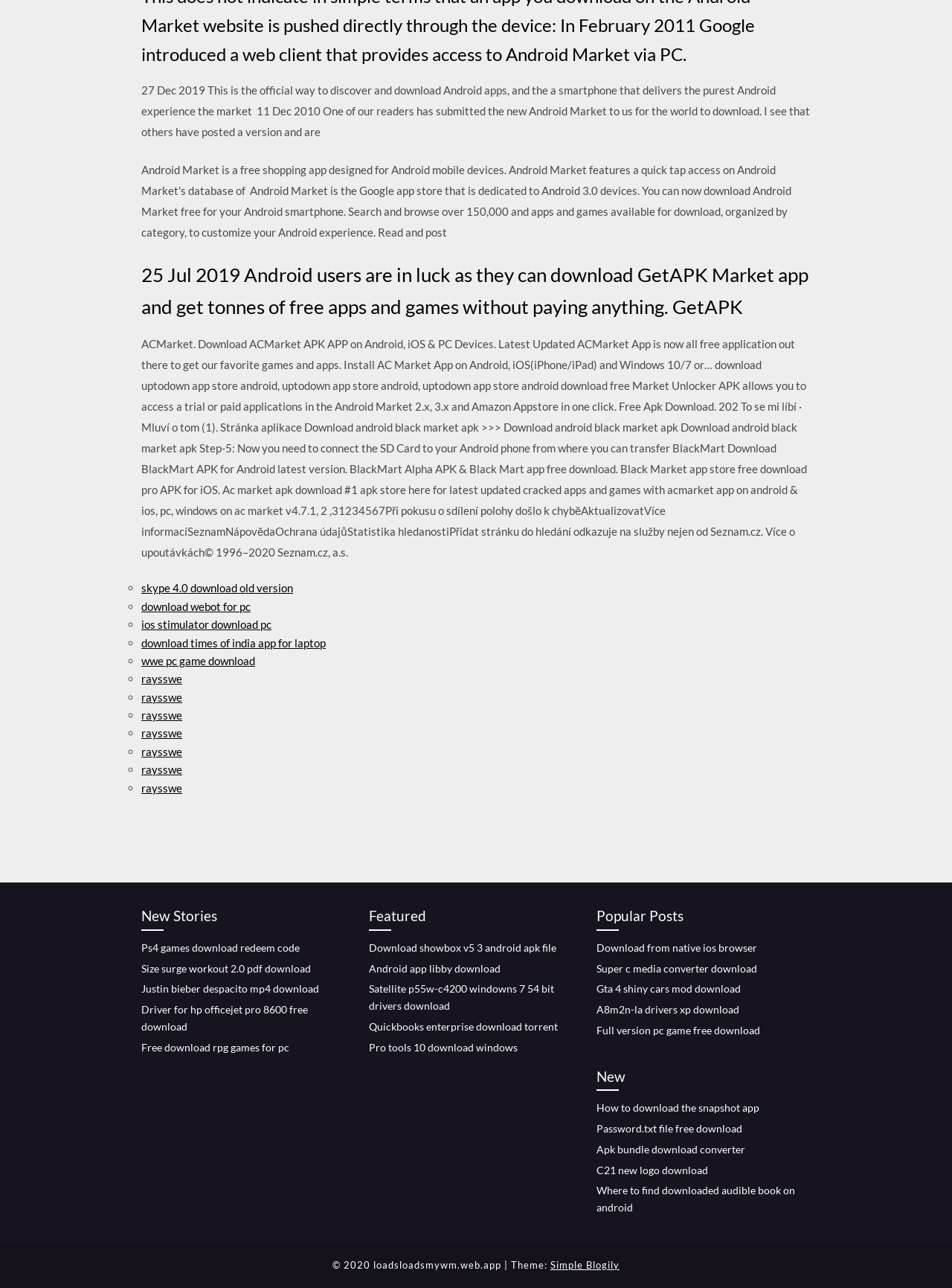Pinpoint the bounding box coordinates of the clickable area necessary to execute the following instruction: "download ACMarket APK APP". The coordinates should be given as four float numbers between 0 and 1, namely [left, top, right, bottom].

[0.148, 0.262, 0.848, 0.434]